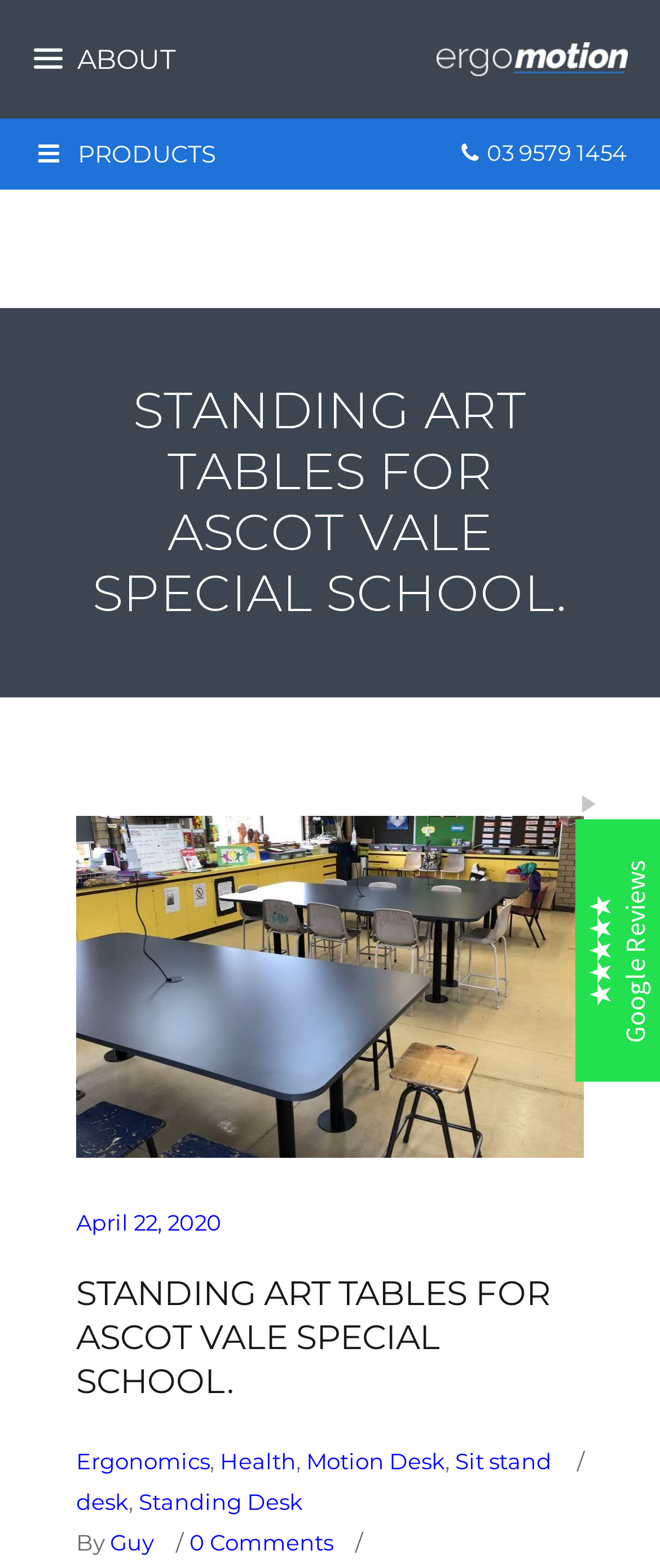Identify the bounding box coordinates of the region I need to click to complete this instruction: "Click the 'Print' button".

None